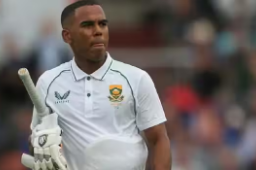Explain what the image portrays in a detailed manner.

The image features South African cricketer Keegan Petersen, captured in a moment during a match. Wearing his team's traditional white cricket attire, Petersen appears focused, possibly reflecting on his performance or strategizing for the next play. The backdrop suggests a vibrant cricketing atmosphere, with spectators visible in the blurred background, characteristic of a lively sports event. The caption connects to recent headlines regarding Petersen, who has been ruled out of South Africa's upcoming tour of Australia, indicating a significant moment in his career and impacting the team's dynamics.